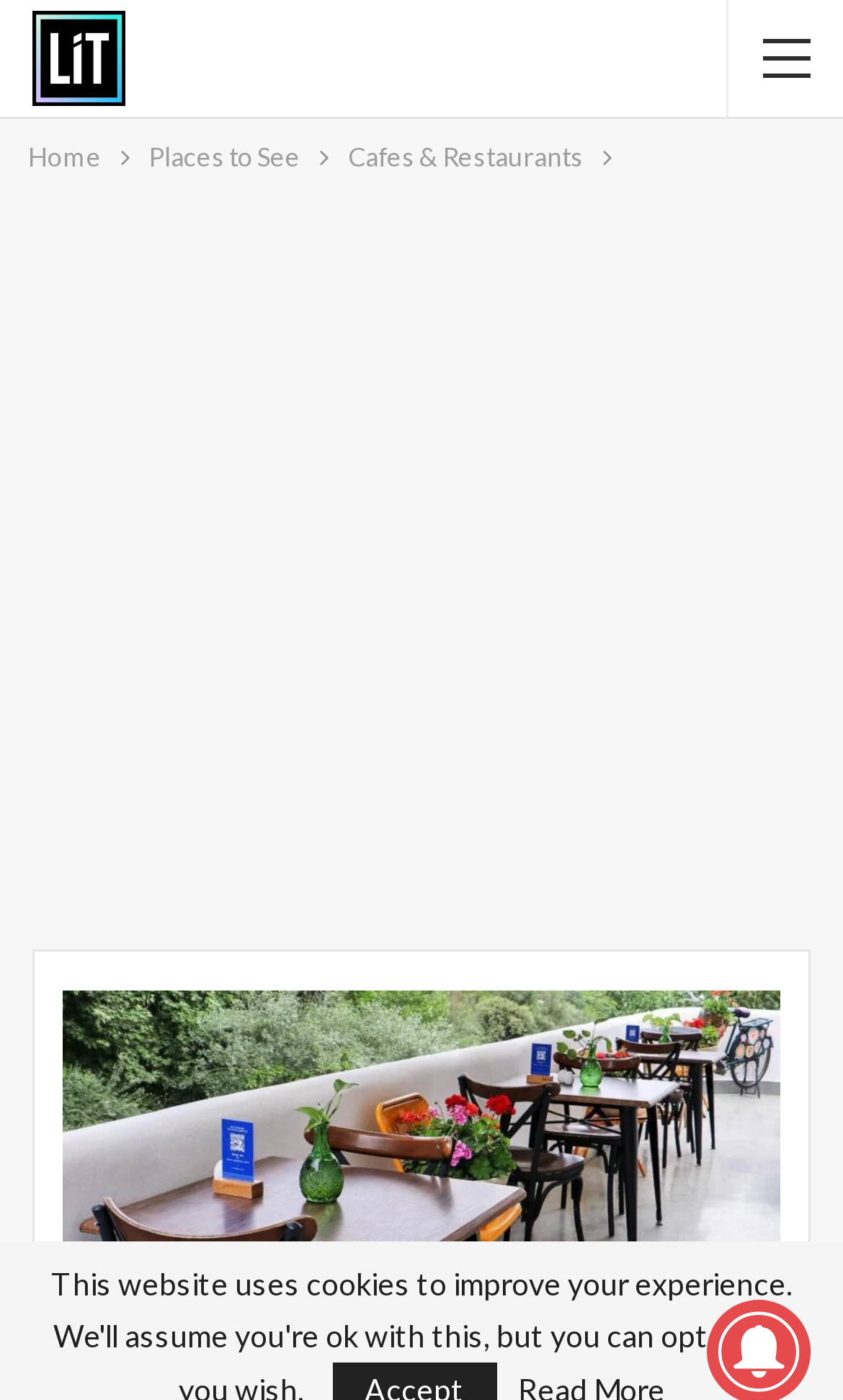Provide the bounding box coordinates of the HTML element described by the text: "Home".

[0.033, 0.096, 0.121, 0.13]